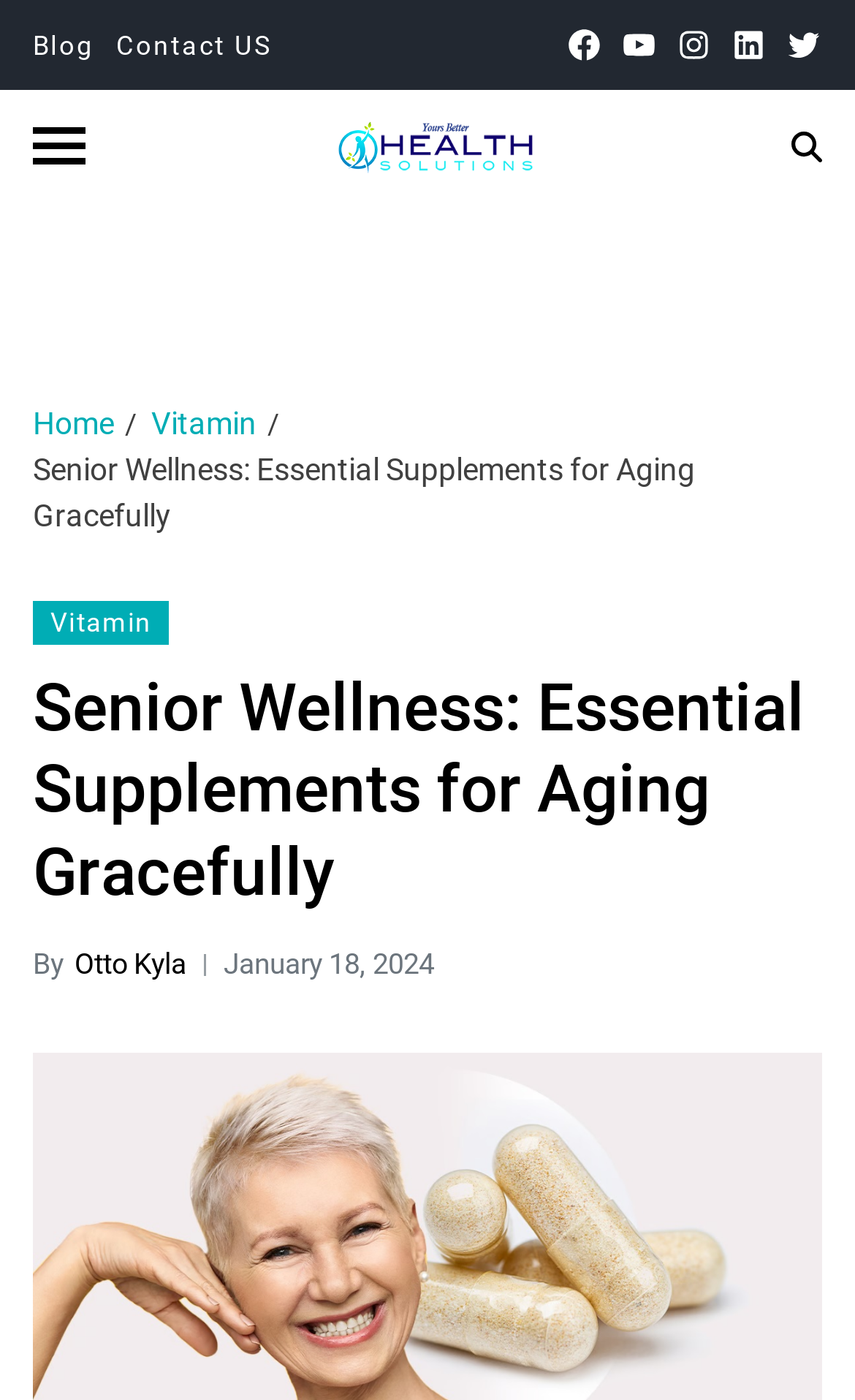Specify the bounding box coordinates for the region that must be clicked to perform the given instruction: "read policies".

None